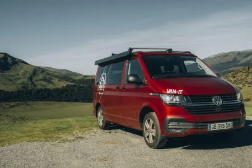Provide a thorough and detailed caption for the image.

This image features a striking red Volkswagen California Beach camper van parked on a scenic outdoor landscape. The vehicle is equipped with a pop-up roof, perfect for enjoying nature while providing comfort and convenience for travel. In the background, rolling green hills and rugged terrain create a picturesque backdrop, emphasizing the adventurous spirit of road trips. This model is designed to accommodate five passengers and includes features such as removable kitchenette and outdoor furniture, making it an ideal choice for family adventures or excursions with friends. The visible branding indicates it is offered by VAN-IT, highlighting their range of camper van rentals designed for memorable journeys through beautiful regions like the Pyrenees.